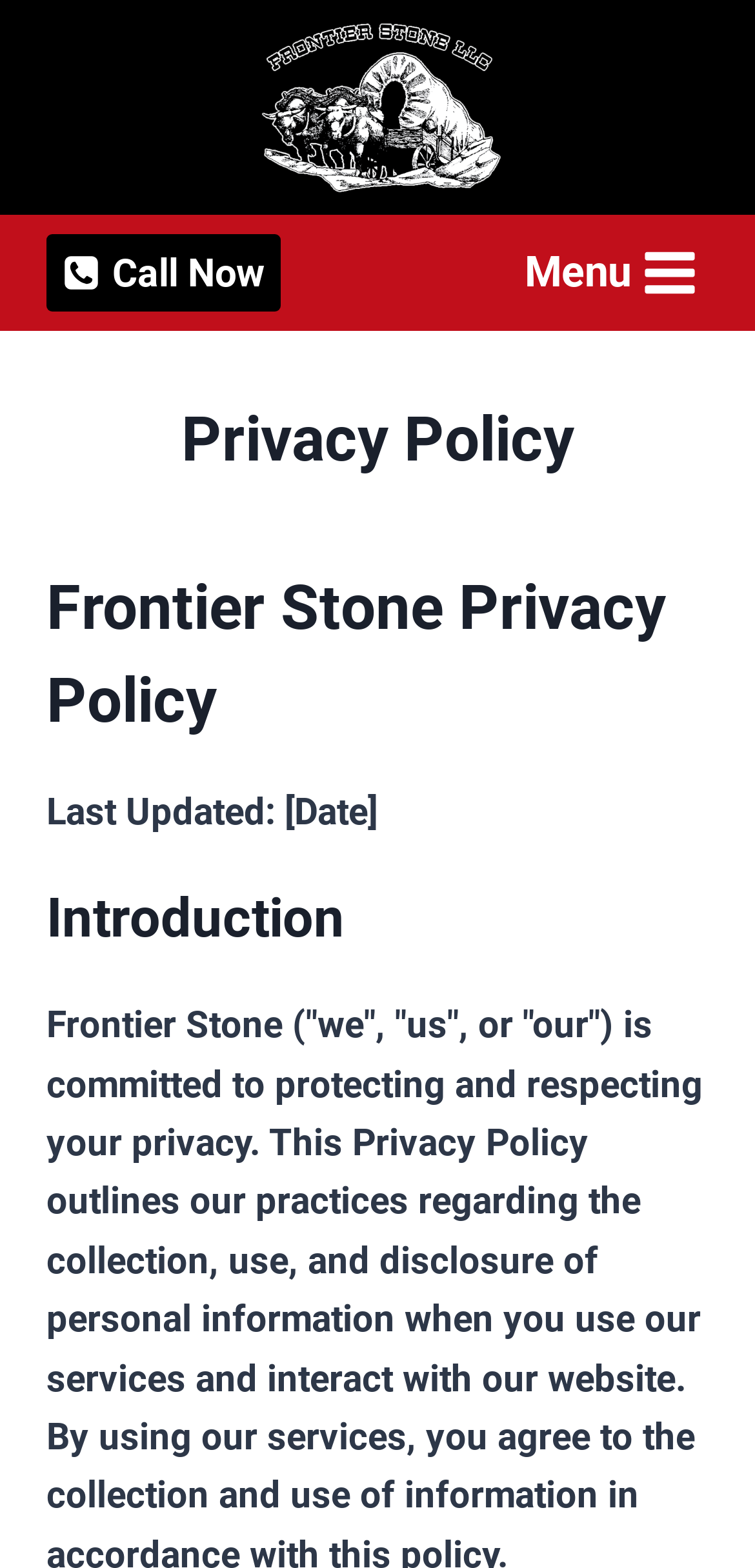What is the name of the company?
Using the information from the image, answer the question thoroughly.

By looking at the heading 'Frontier Stone Privacy Policy', I can infer that the name of the company is Frontier Stone.